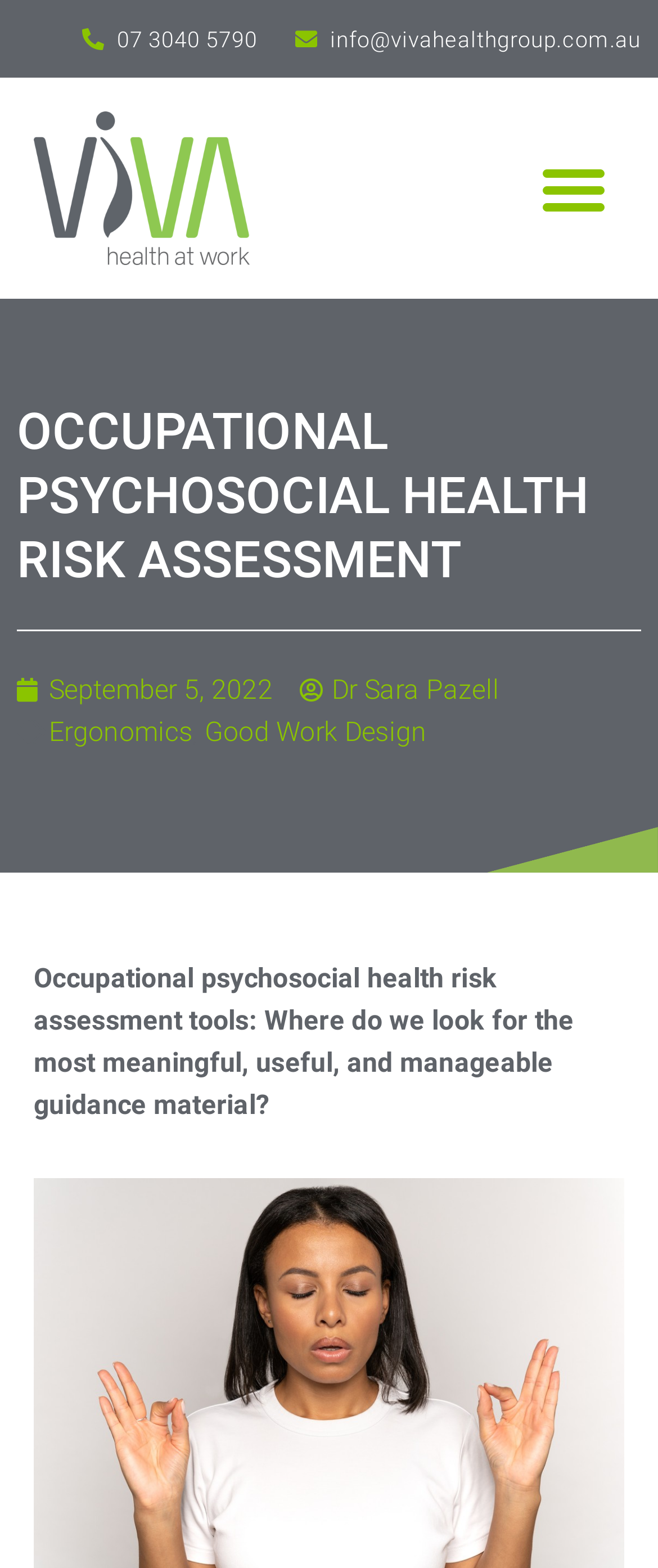What is the date mentioned on the webpage?
Carefully examine the image and provide a detailed answer to the question.

The date can be found in the middle section of the webpage, where it is written as a link. It is 'September 5, 2022', which is likely the date of publication or update of the webpage's content.